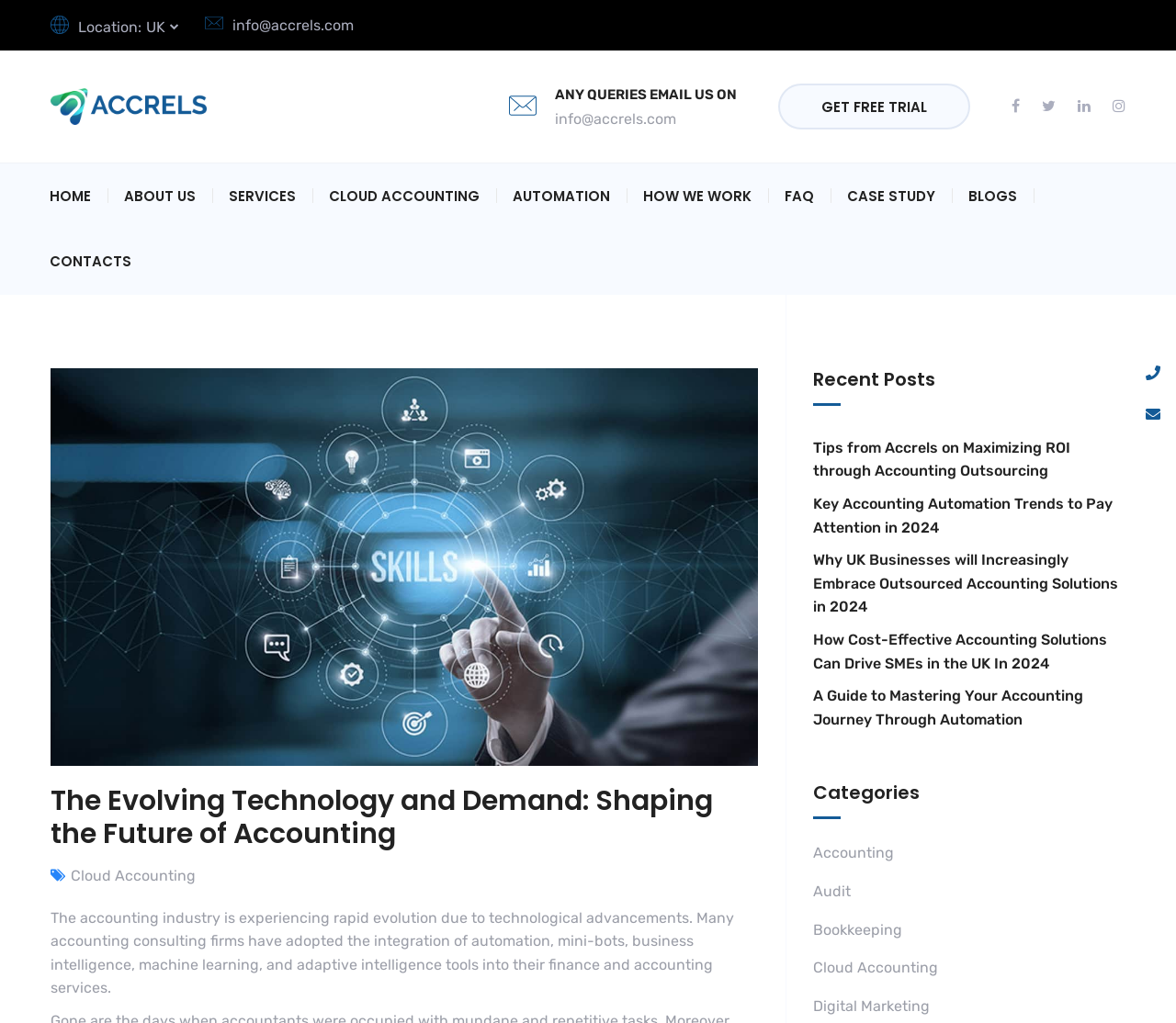How many recent posts are there?
Look at the image and construct a detailed response to the question.

The recent posts can be found in the middle section of the webpage, where there are five links to different articles, each with a title and no description.